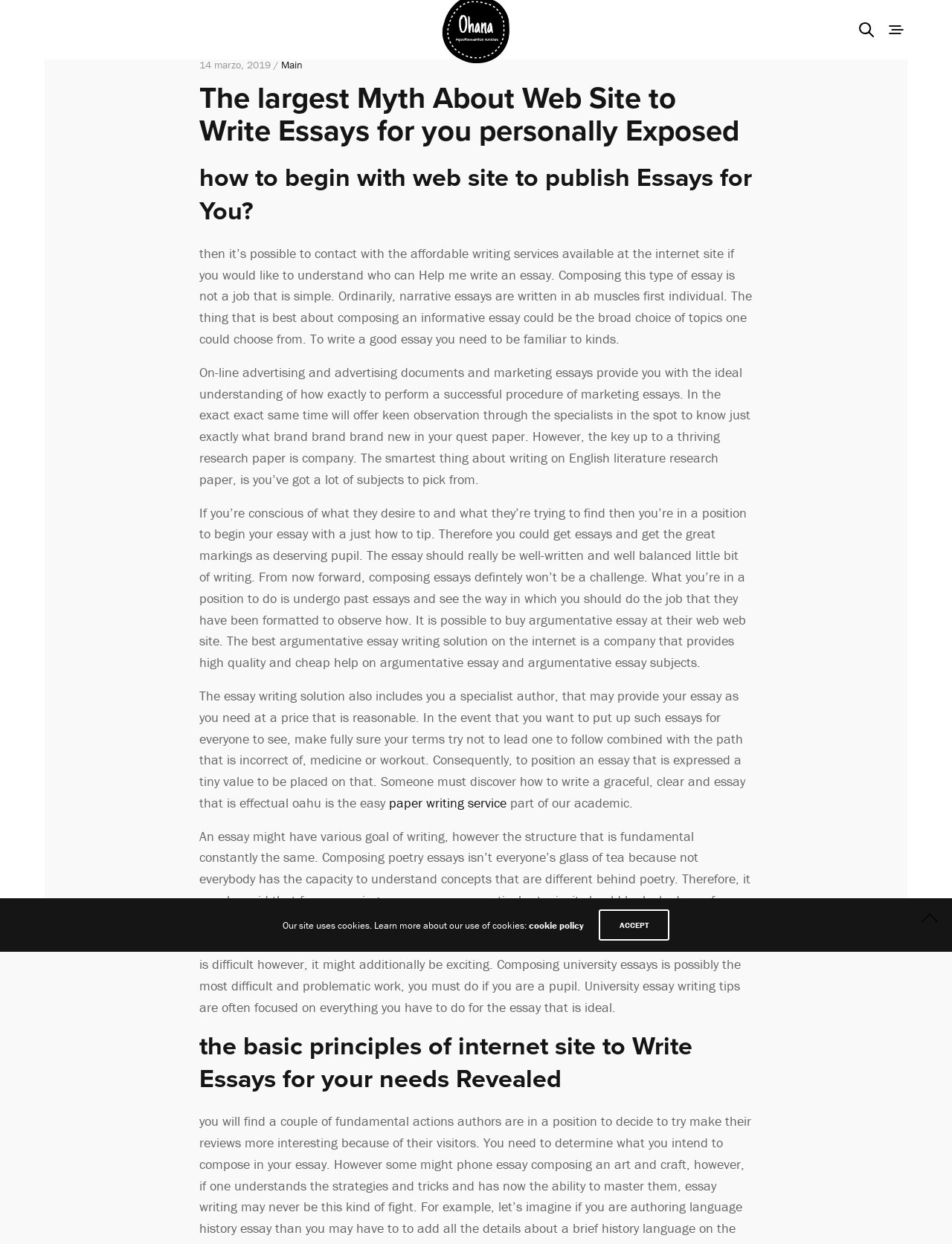Refer to the image and answer the question with as much detail as possible: What is the purpose of the online writing service mentioned on this webpage?

According to the webpage, the online writing service is designed to provide high-quality and affordable essays to students, suggesting that its purpose is to assist students with their essay writing needs.